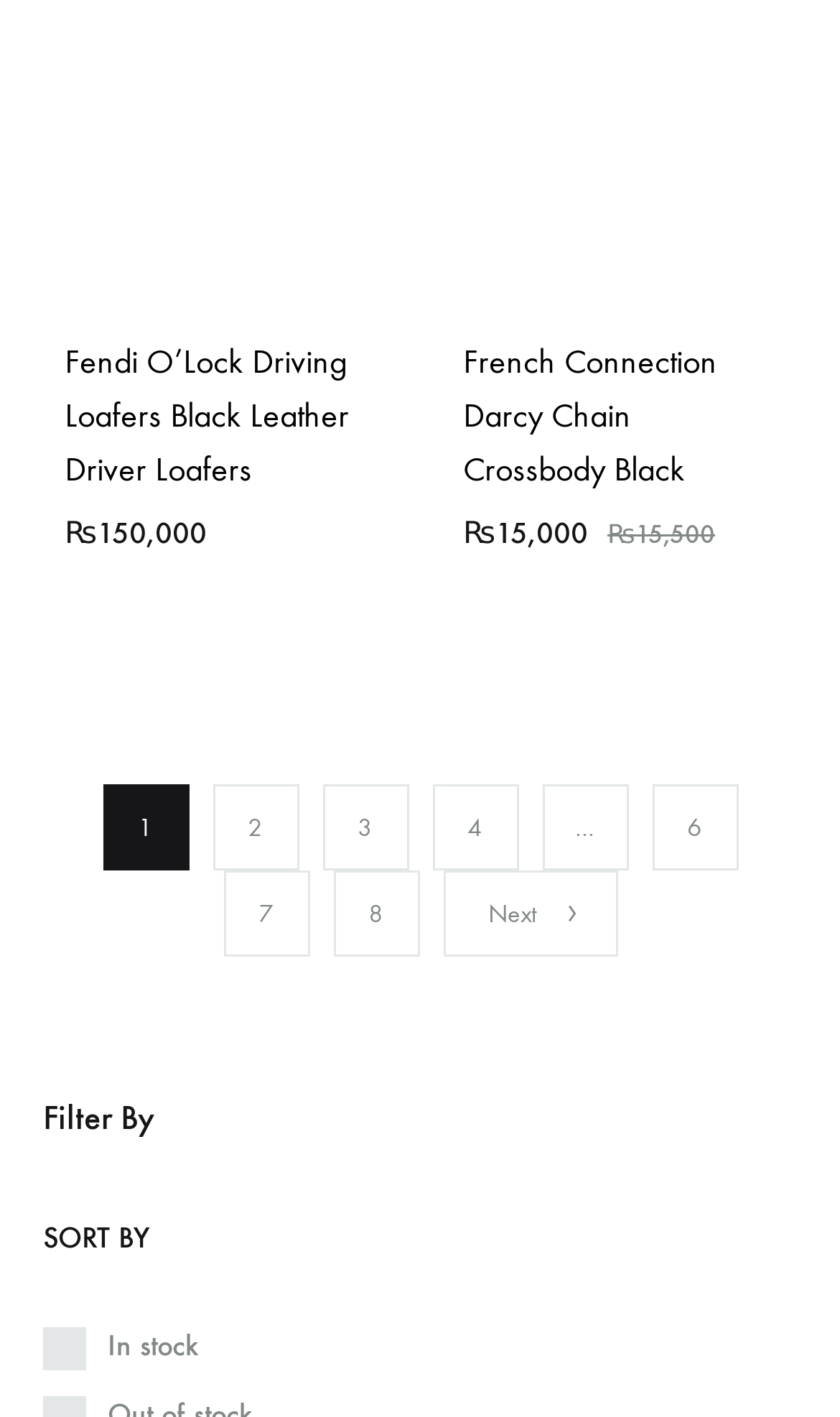Use the information in the screenshot to answer the question comprehensively: What is the name of the second product?

The second product is listed below the first product, and its name is French Connection Darcy Chain Crossbody Black.